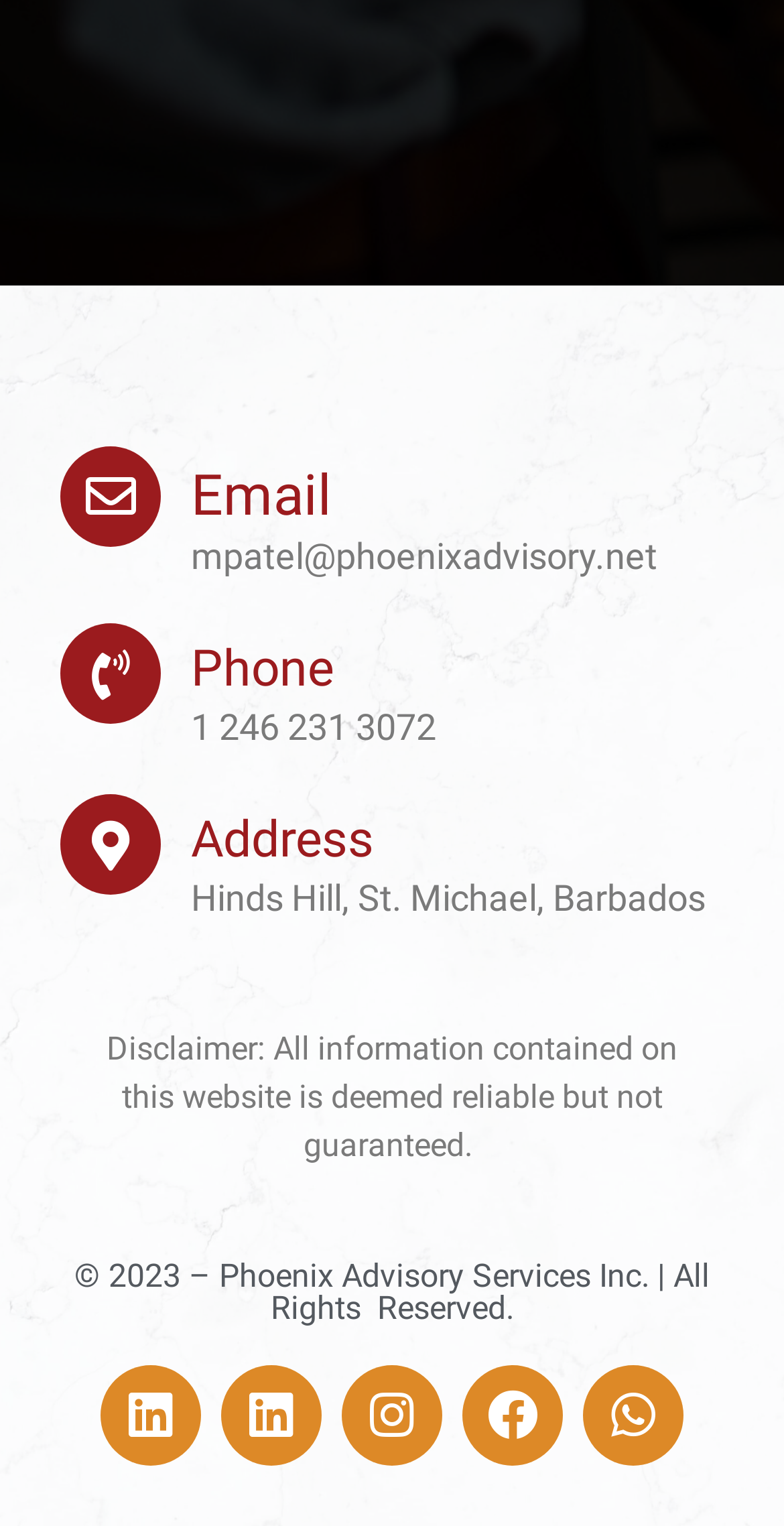With reference to the screenshot, provide a detailed response to the question below:
What is the address?

I found the address by looking at the 'Address' section, where there is a static text element containing the address 'Hinds Hill, St. Michael, Barbados'.